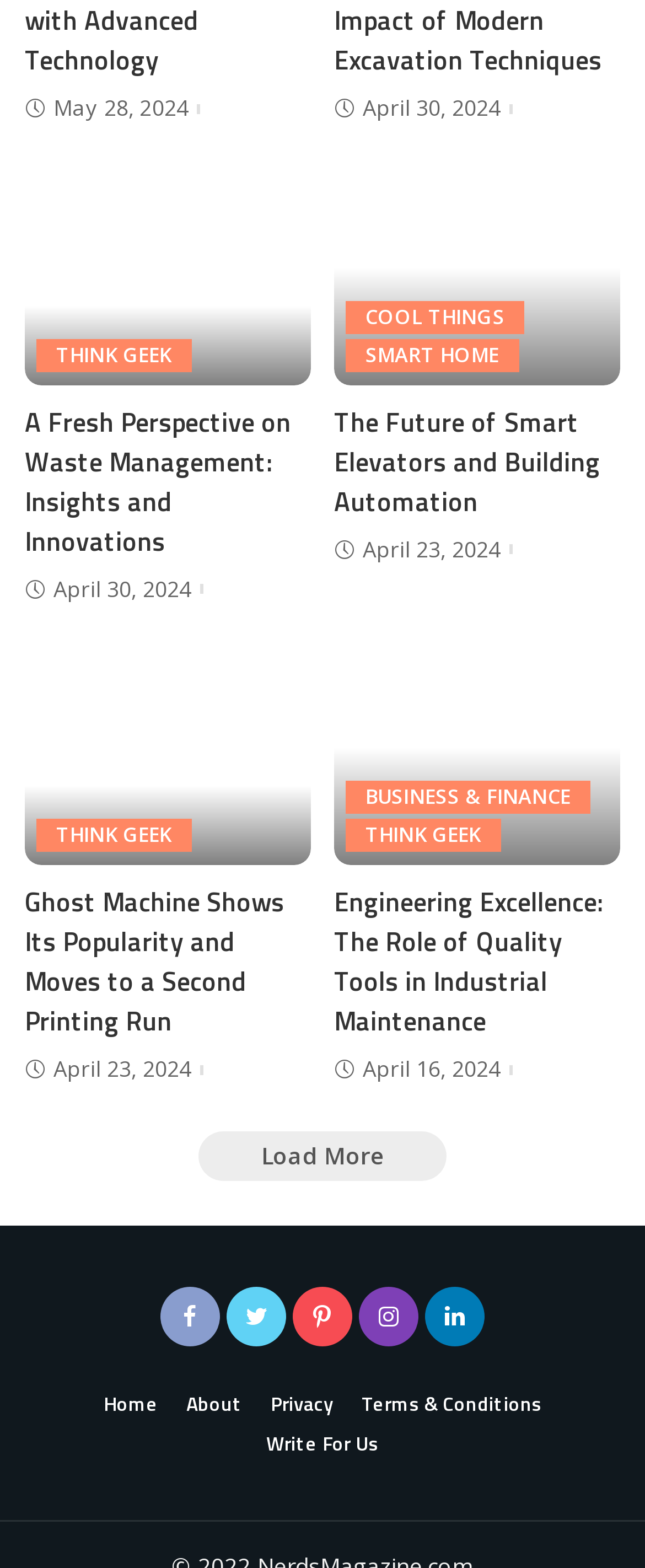Find the bounding box coordinates of the clickable area required to complete the following action: "Load more articles".

[0.308, 0.722, 0.692, 0.753]